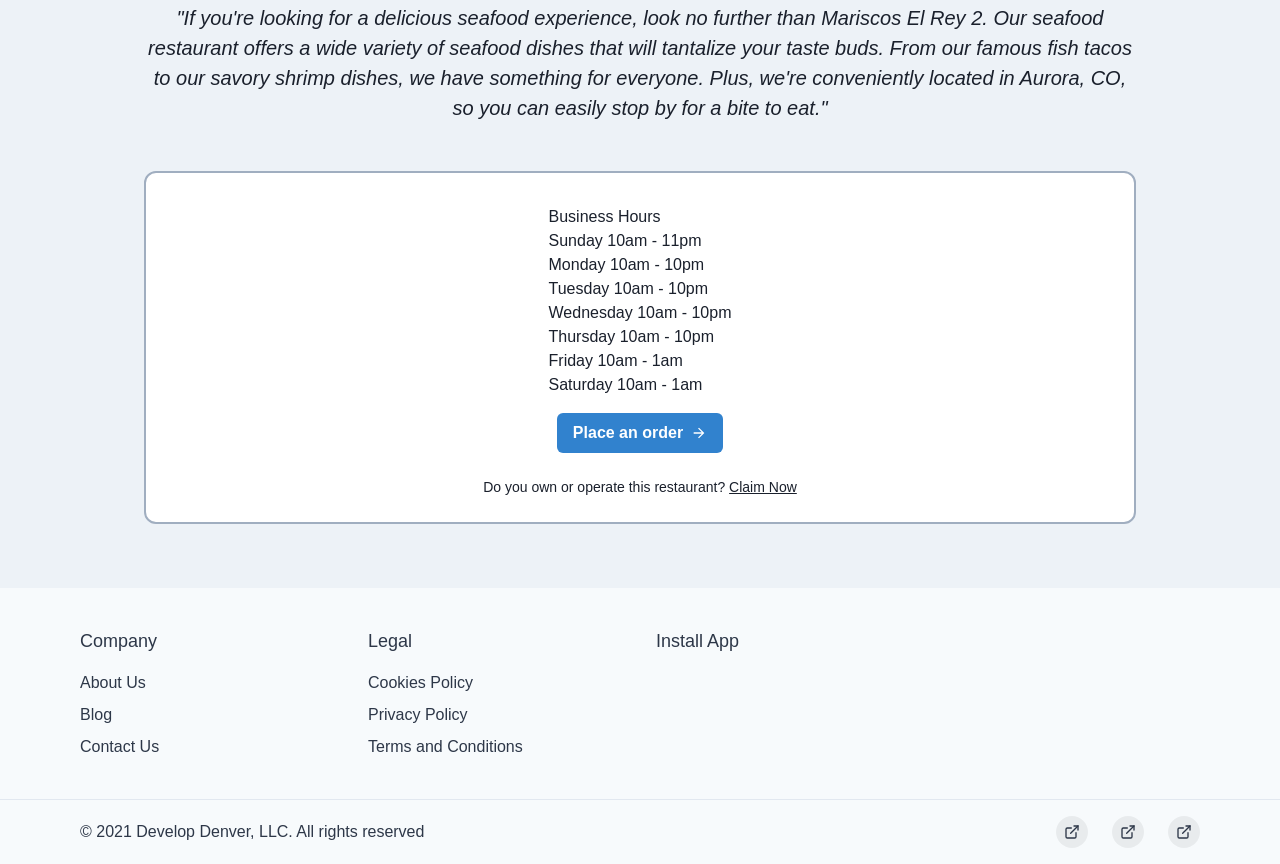Determine the bounding box coordinates for the UI element described. Format the coordinates as (top-left x, top-left y, bottom-right x, bottom-right y) and ensure all values are between 0 and 1. Element description: value="Submit"

None